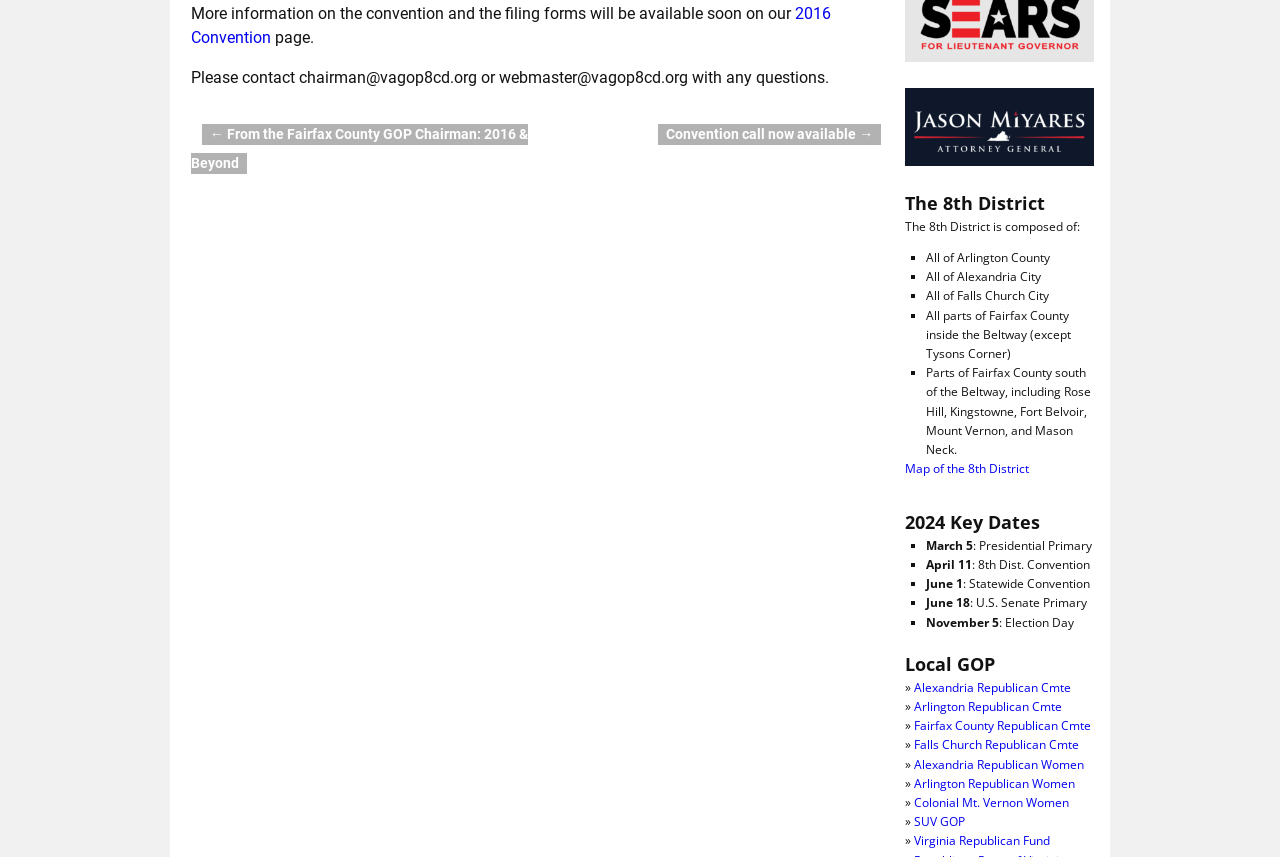Given the element description, predict the bounding box coordinates in the format (top-left x, top-left y, bottom-right x, bottom-right y), using floating point numbers between 0 and 1: Arlington Republican Cmte

[0.714, 0.815, 0.83, 0.834]